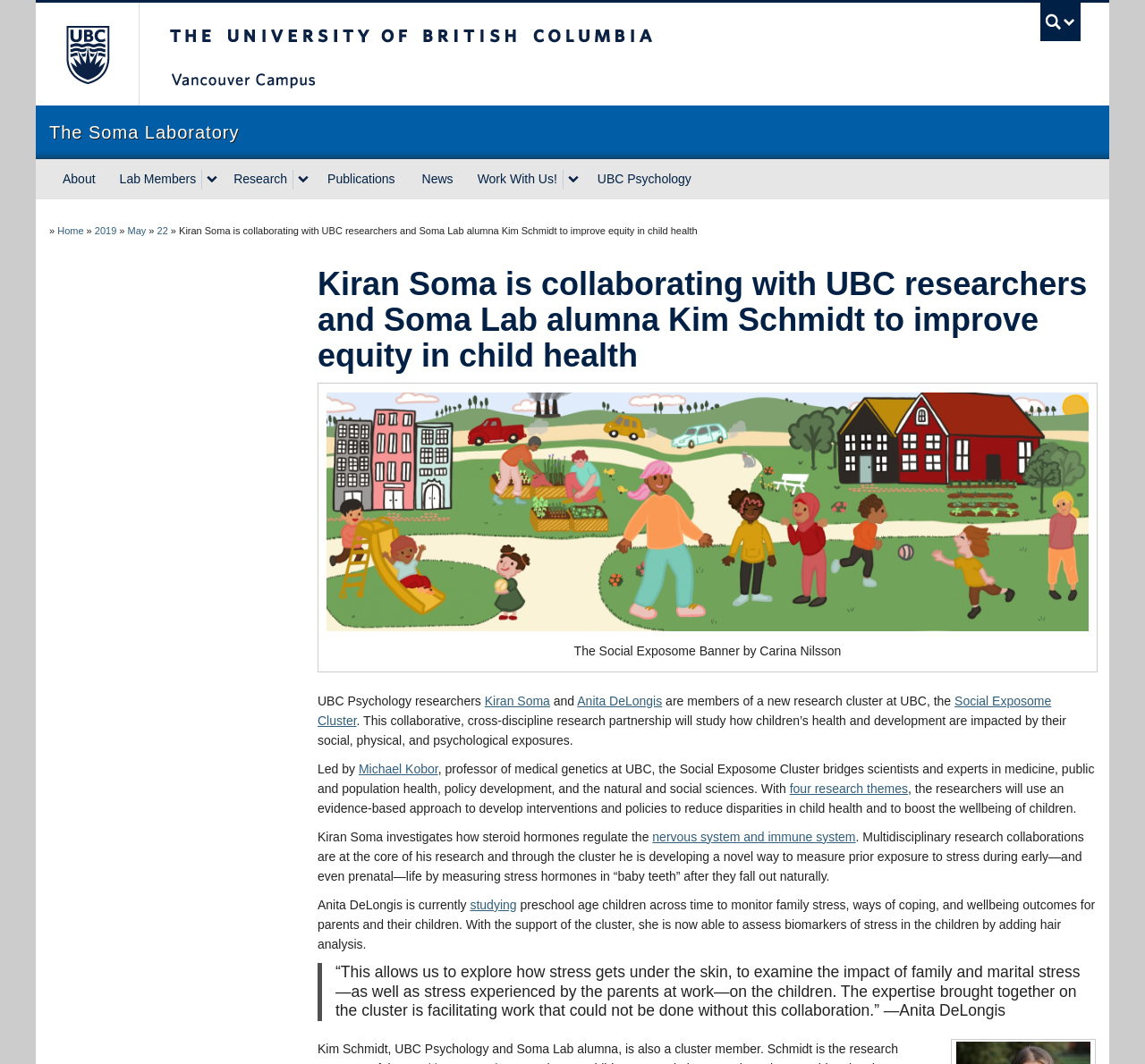Give a detailed explanation of the elements present on the webpage.

This webpage is about Kiran Soma and Anita DeLongis, researchers from UBC Psychology, who are part of a new research cluster called the Social Exposome Cluster. The page has a search bar at the top, followed by a navigation menu with links to different sections such as "About", "Lab Members", "Research", "Publications", "News", and "Work With Us!". 

Below the navigation menu, there is a heading that reads "Kiran Soma is collaborating with UBC researchers and Soma Lab alumna Kim Schmidt to improve equity in child health". This is followed by an image, and then a block of text that describes the research cluster and its goals. The text explains that the cluster is a collaborative, cross-discipline research partnership that will study how children's health and development are impacted by their social, physical, and psychological exposures.

The page then goes on to describe the research of Kiran Soma and Anita DeLongis, who are both part of the cluster. Kiran Soma's research focuses on how steroid hormones regulate the nervous system and immune system, and he is developing a novel way to measure prior exposure to stress during early life by measuring stress hormones in "baby teeth". Anita DeLongis is studying preschool age children across time to monitor family stress, ways of coping, and wellbeing outcomes for parents and their children, and is now able to assess biomarkers of stress in the children by adding hair analysis.

The page also includes a quote from Anita DeLongis, who explains how the cluster is facilitating work that could not be done without this collaboration. Overall, the page provides an overview of the research cluster and the work of Kiran Soma and Anita DeLongis.